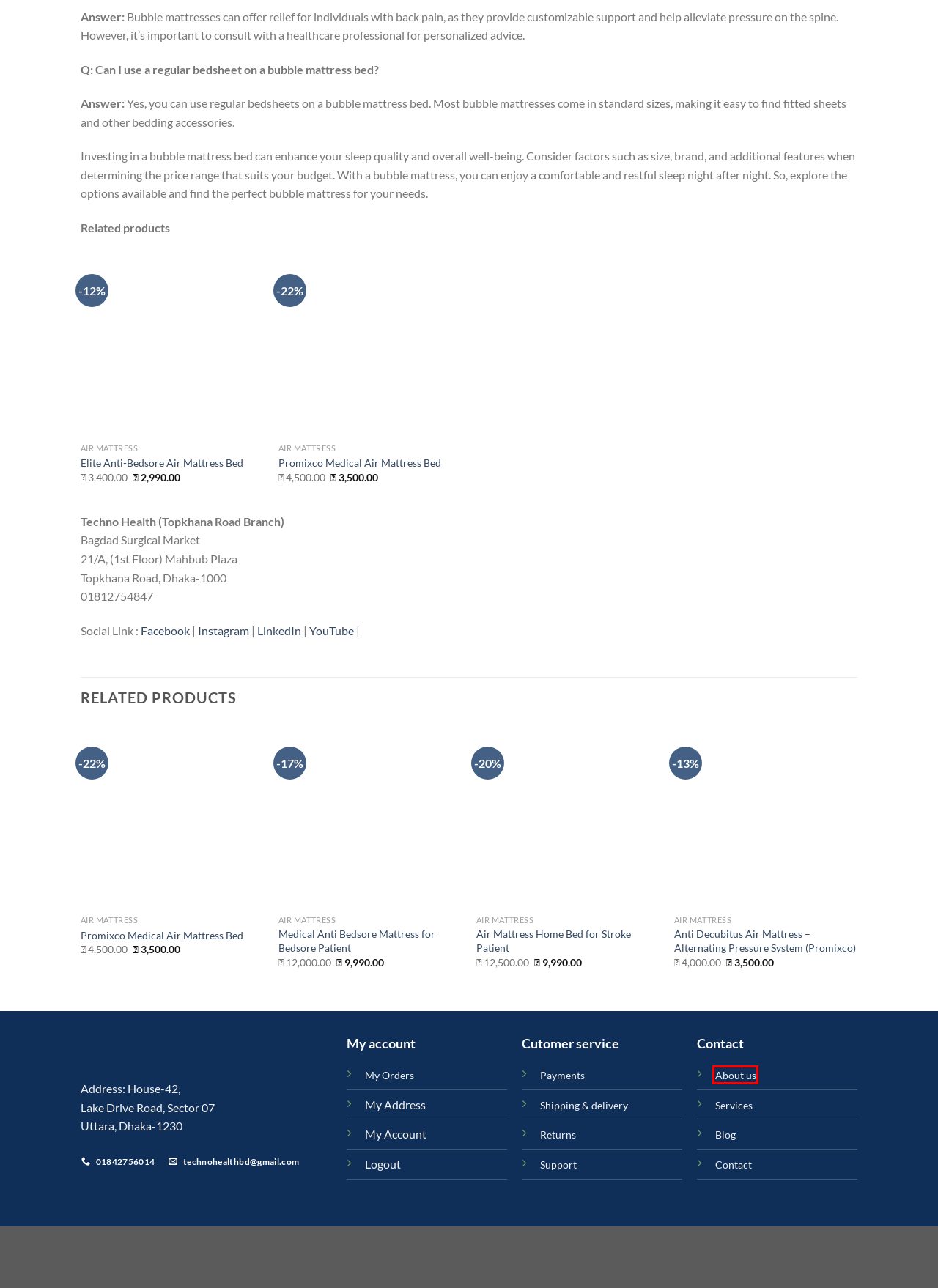Review the screenshot of a webpage that includes a red bounding box. Choose the most suitable webpage description that matches the new webpage after clicking the element within the red bounding box. Here are the candidates:
A. About Us - Techno Health
B. Best Air Mattress Home Bed for Stroke Patients Price in BD
C. Contact - Techno Health
D. Shipping & delivery - Techno Health
E. Buy Elite Anti-Bedsore Air Mattress in BD from Techno Health
F. Best Bedsore Mattress Bed Price in Bangladesh | Techno Health
G. Best Anti Decubitus Air Mattress Price in Bangladesh
H. Refund and Returns Policy - Techno Health

A